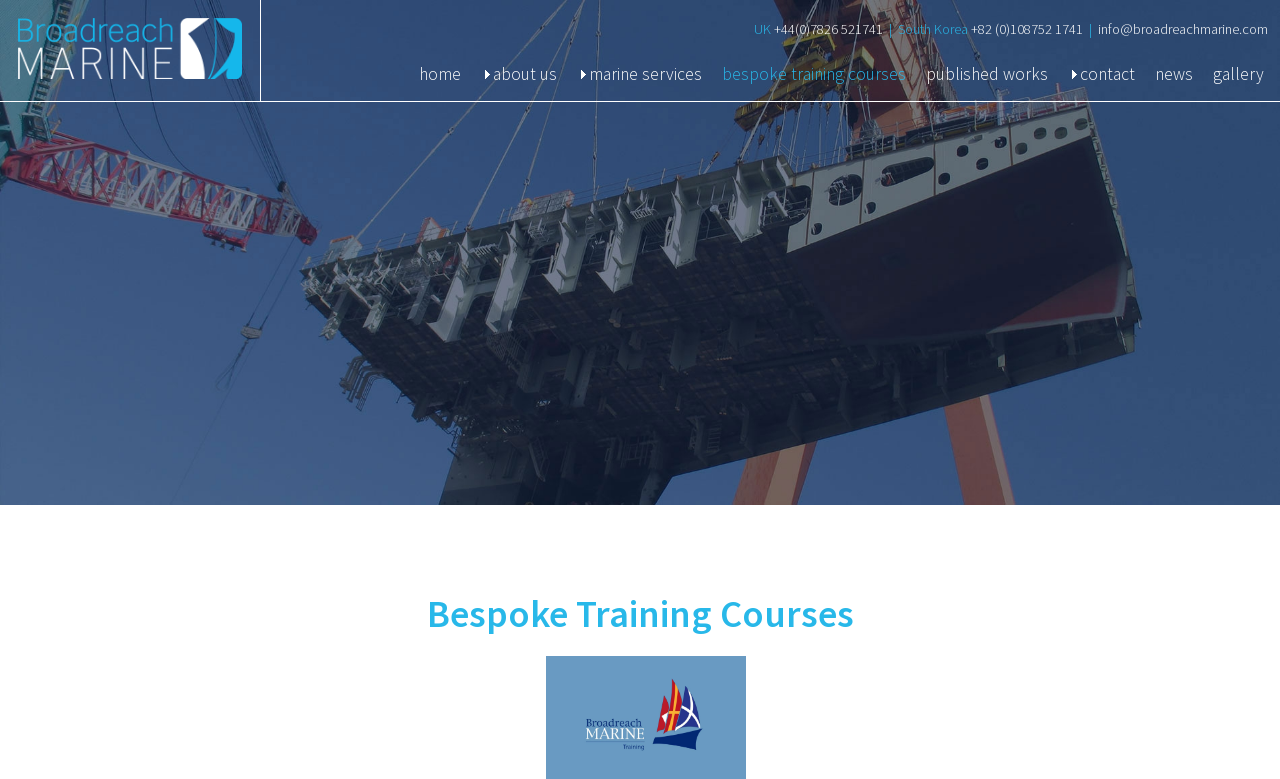Identify the bounding box coordinates of the element that should be clicked to fulfill this task: "go to home page". The coordinates should be provided as four float numbers between 0 and 1, i.e., [left, top, right, bottom].

[0.323, 0.068, 0.365, 0.122]